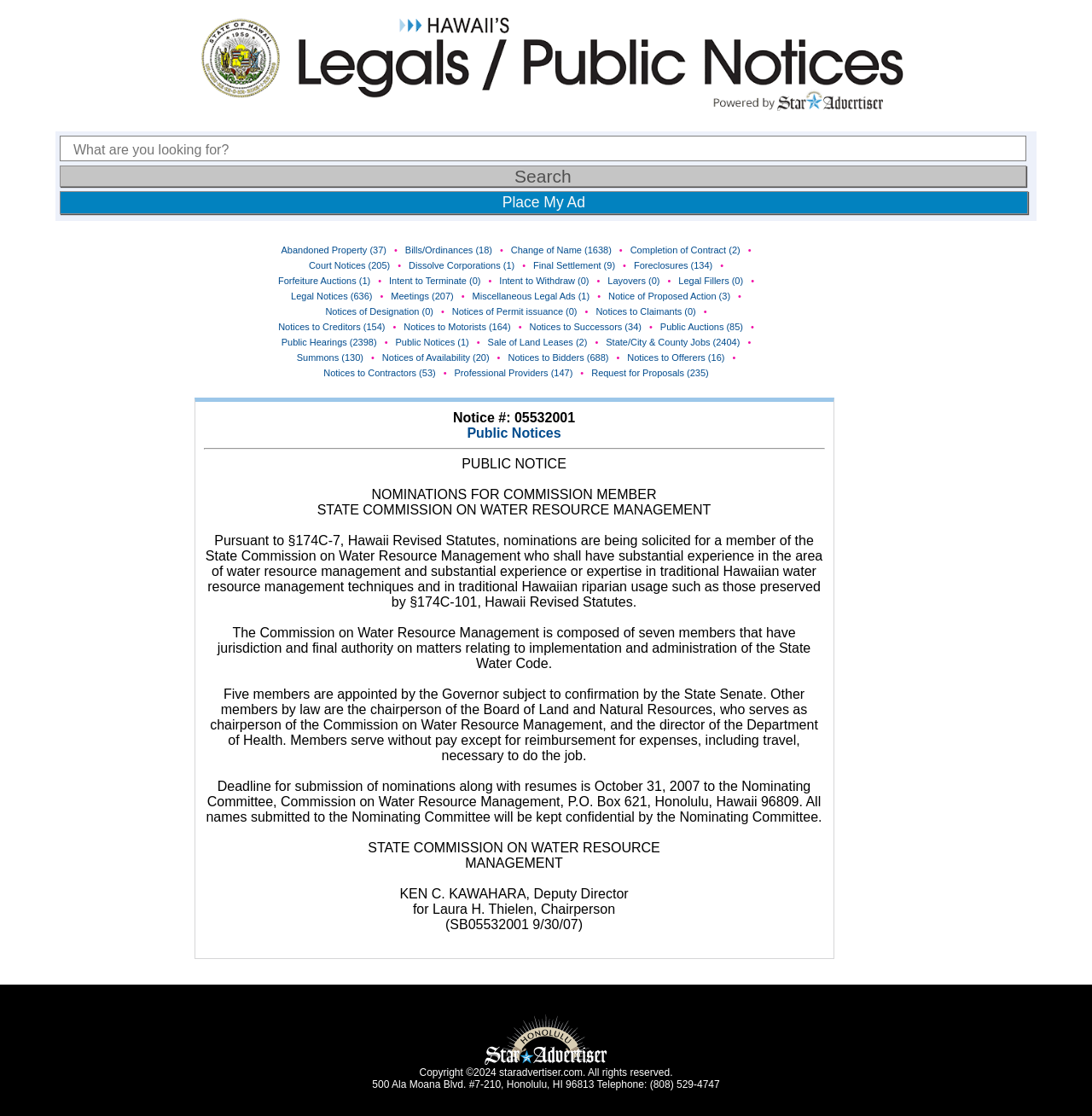How many members are appointed by the Governor to the Commission on Water Resource Management?
Answer briefly with a single word or phrase based on the image.

Five